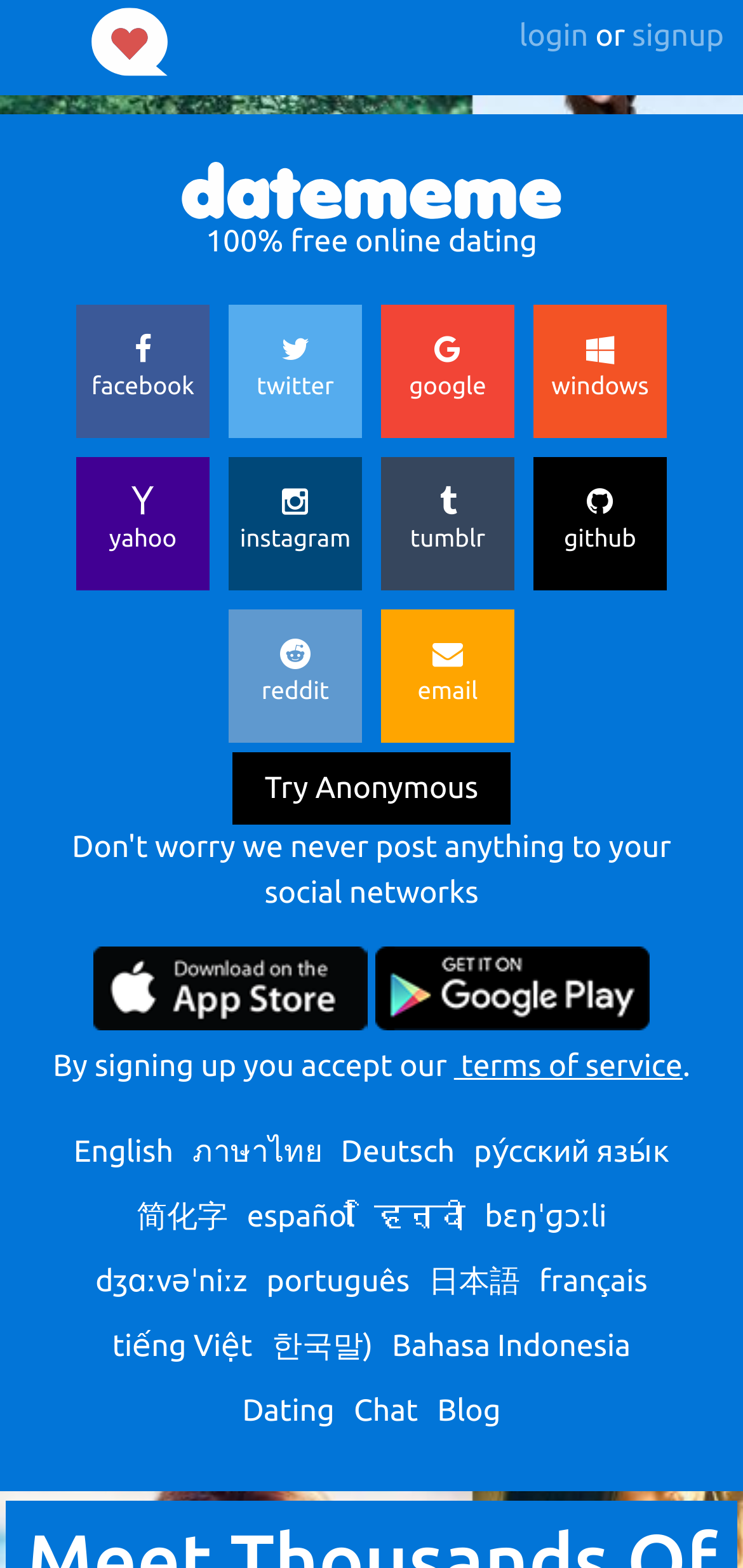Could you find the bounding box coordinates of the clickable area to complete this instruction: "change language to English"?

[0.099, 0.724, 0.233, 0.746]